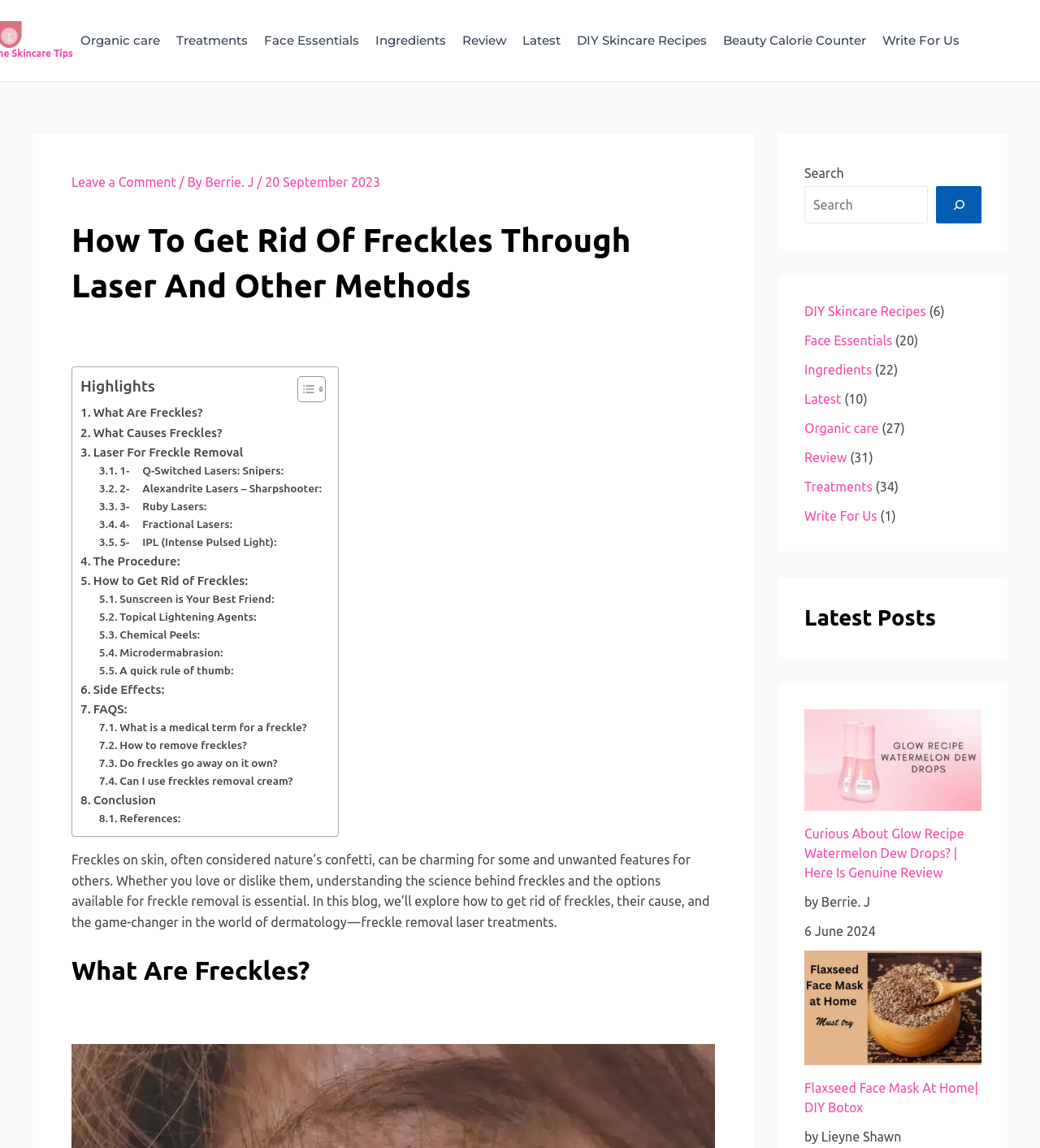Please provide a comprehensive answer to the question below using the information from the image: What is the author's name of the blog post?

The author's name of the blog post is mentioned as 'Berrie. J' at the top of the webpage, below the main heading.